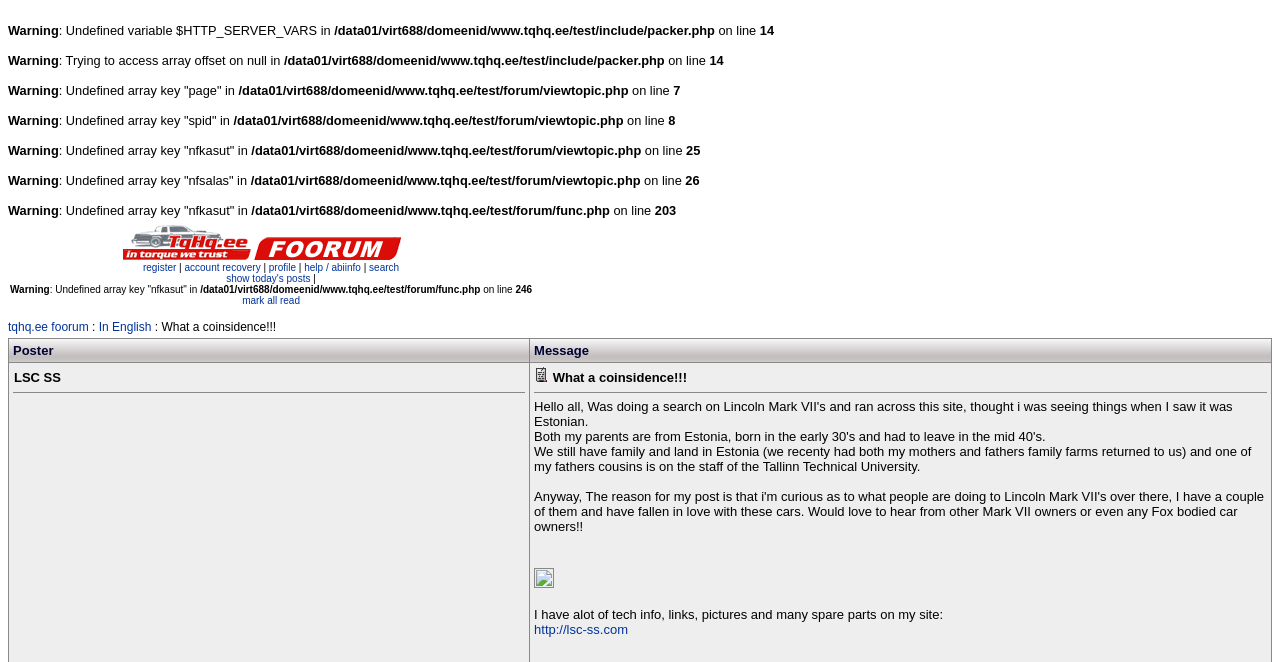What is the text of the link in the top-right corner?
Please look at the screenshot and answer in one word or a short phrase.

mark all read